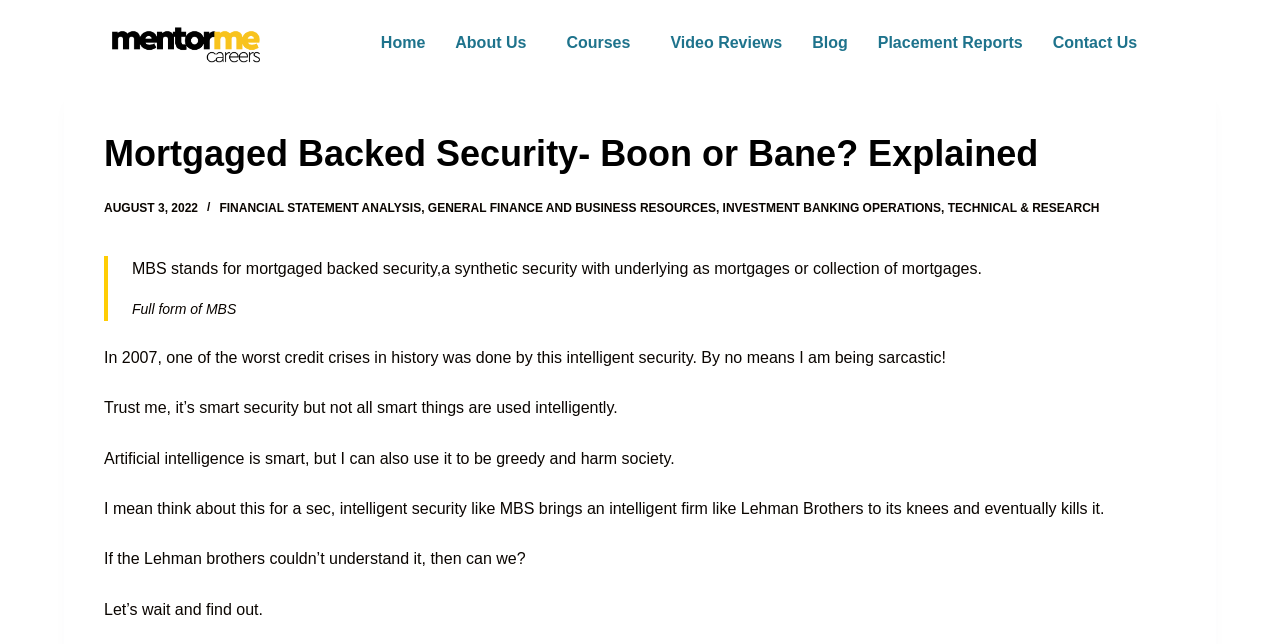Please locate the bounding box coordinates of the element's region that needs to be clicked to follow the instruction: "go to the 'Contact Us' page". The bounding box coordinates should be provided as four float numbers between 0 and 1, i.e., [left, top, right, bottom].

[0.811, 0.031, 0.9, 0.102]